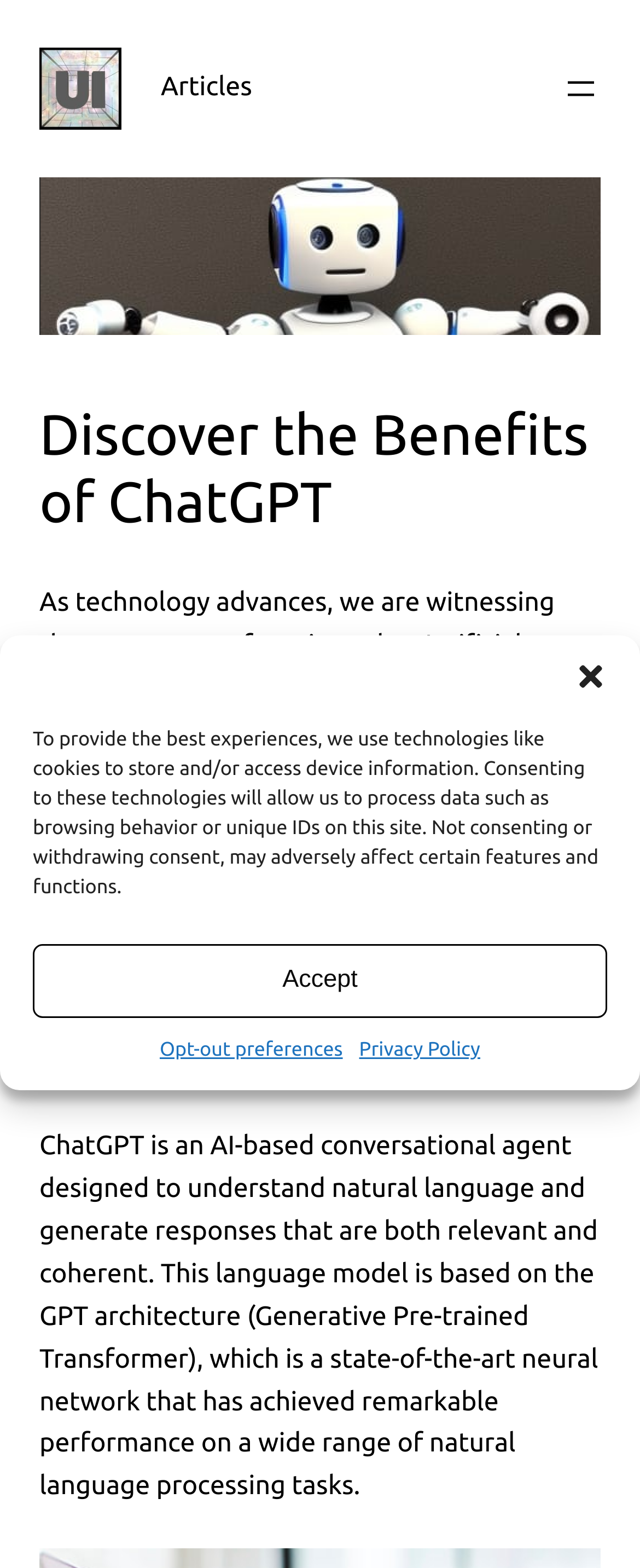Describe all significant elements and features of the webpage.

The webpage is about discovering the benefits of ChatGPT, a cutting-edge Artificial Intelligence (AI) model. At the top, there is a dialog box for managing cookie consent, which can be closed by a button at the top right corner. Below the dialog box, there is a figure with a link, followed by a link to "Articles" at the top center. 

To the top right, there is a navigation menu with a button to open it. Above the main content, there is a figure and a heading that reads "Discover the Benefits of ChatGPT". 

The main content starts with a paragraph that introduces ChatGPT and its features. Below this paragraph, there is a heading "What is ChatGPT?" followed by a detailed description of ChatGPT, explaining its architecture and capabilities.